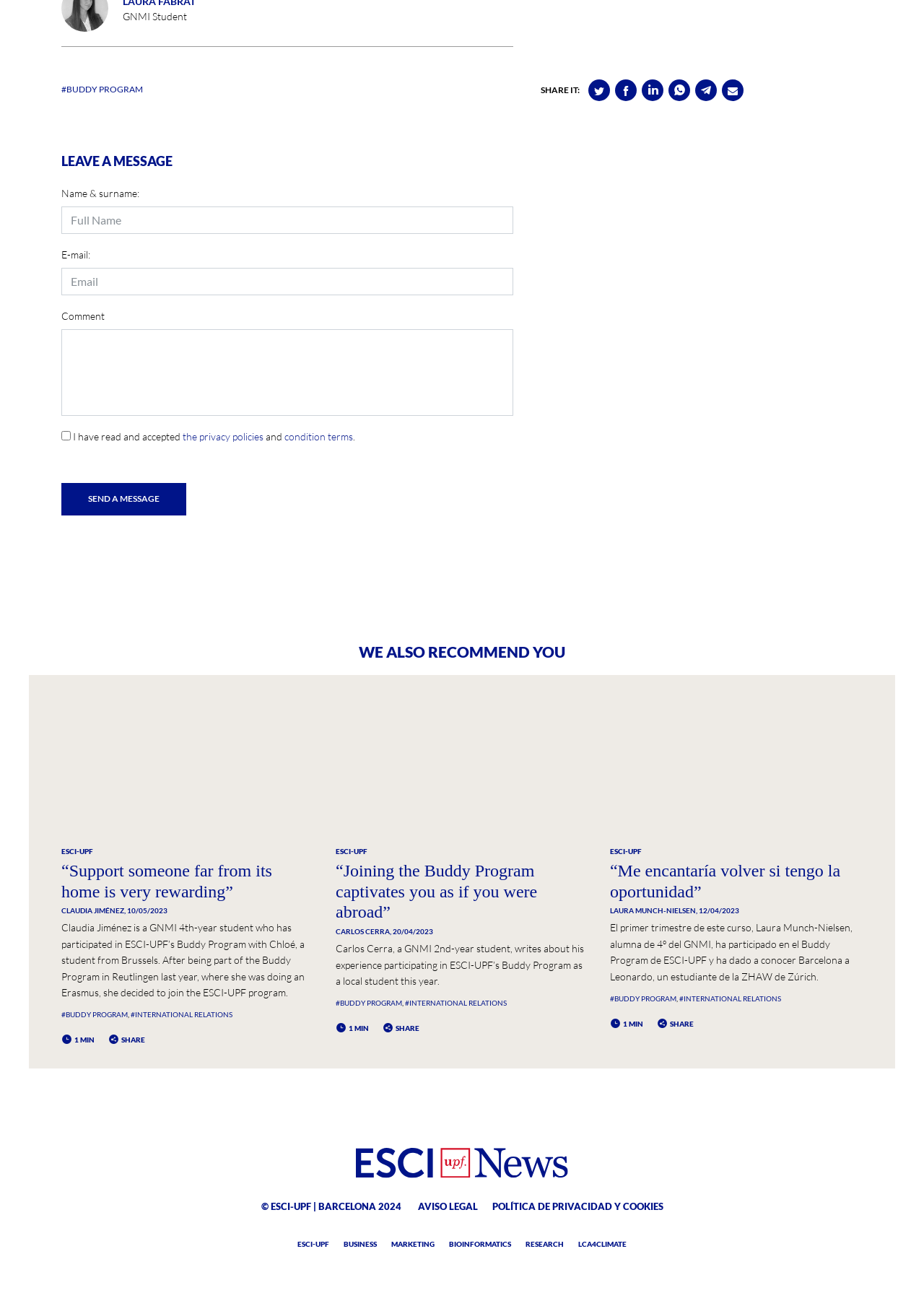What is the name of the institution that offers the Buddy Program?
Please use the image to provide an in-depth answer to the question.

I found multiple mentions of ESCI-UPF throughout the webpage, including in the articles and in the footer section, which suggests that it is the institution that offers the Buddy Program.